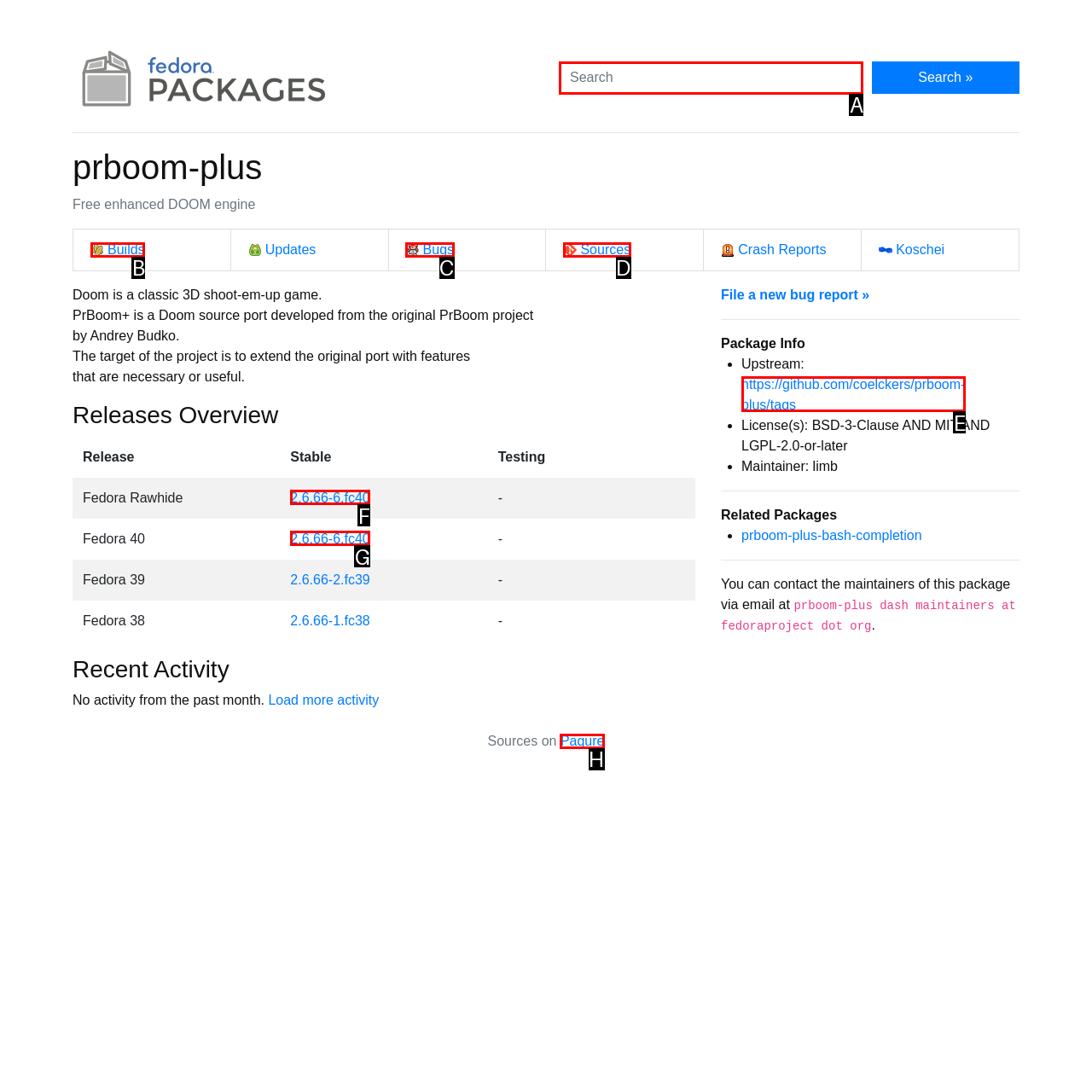Select the letter of the option that should be clicked to achieve the specified task: Visit the upstream repository. Respond with just the letter.

E